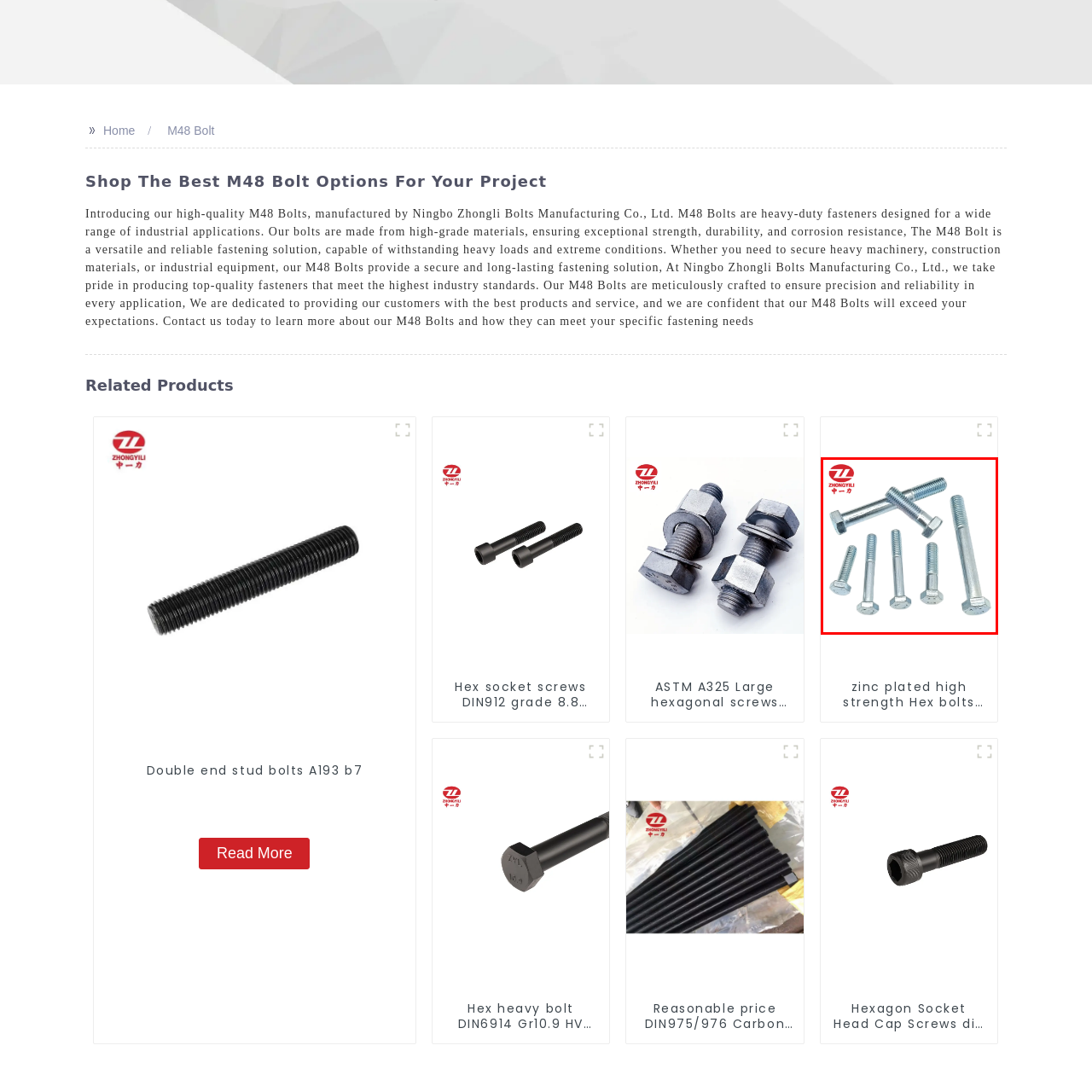Elaborate on the image enclosed by the red box with a detailed description.

The image showcases a variety of zinc-plated high-strength hex bolts, meticulously arranged to highlight their different sizes and designs. Manufactured by Zhongli, these bolts are exemplars of durability and reliability, suitable for heavy-duty applications across various industries. The visual features six distinct bolts, each showcasing a hexagonal head and threaded shaft, indicative of their intended use in securing machinery and equipment. The shiny, corrosion-resistant plating emphasizes their quality, making them an ideal choice for projects requiring robust fasteners. This collection represents a comprehensive range of sizes, ensuring versatility in fastening needs.